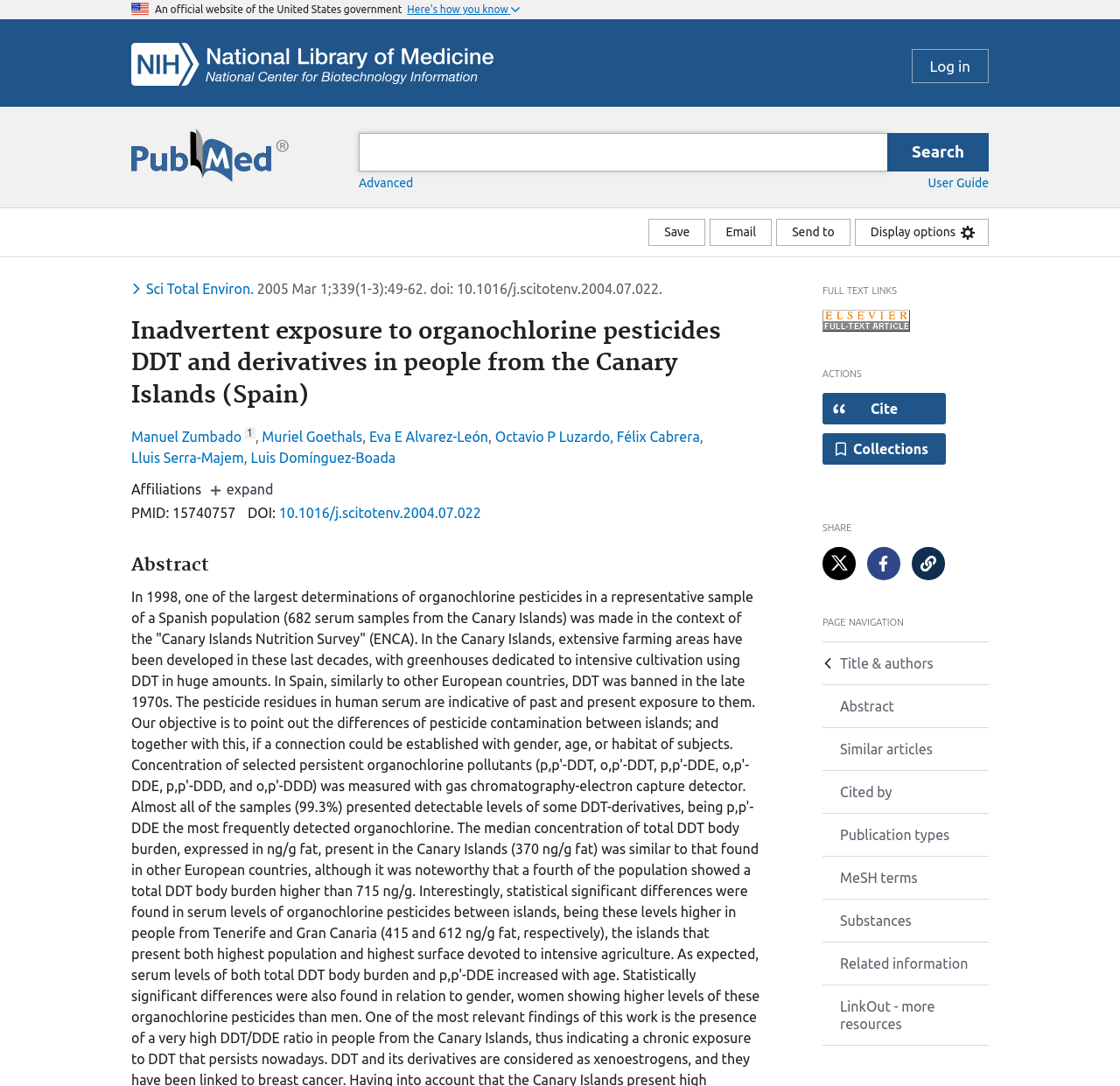Can you identify and provide the main heading of the webpage?

Inadvertent exposure to organochlorine pesticides DDT and derivatives in people from the Canary Islands (Spain)